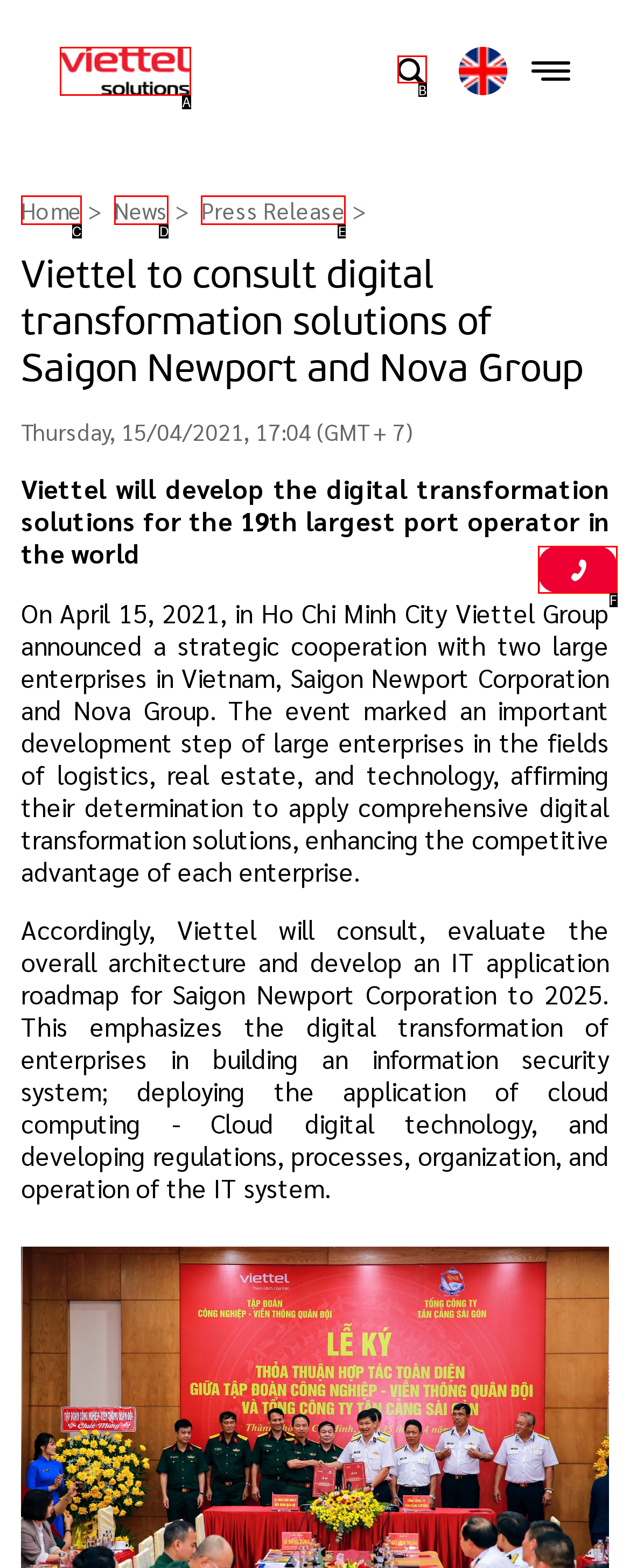Determine which option fits the following description: Blog
Answer with the corresponding option's letter directly.

None